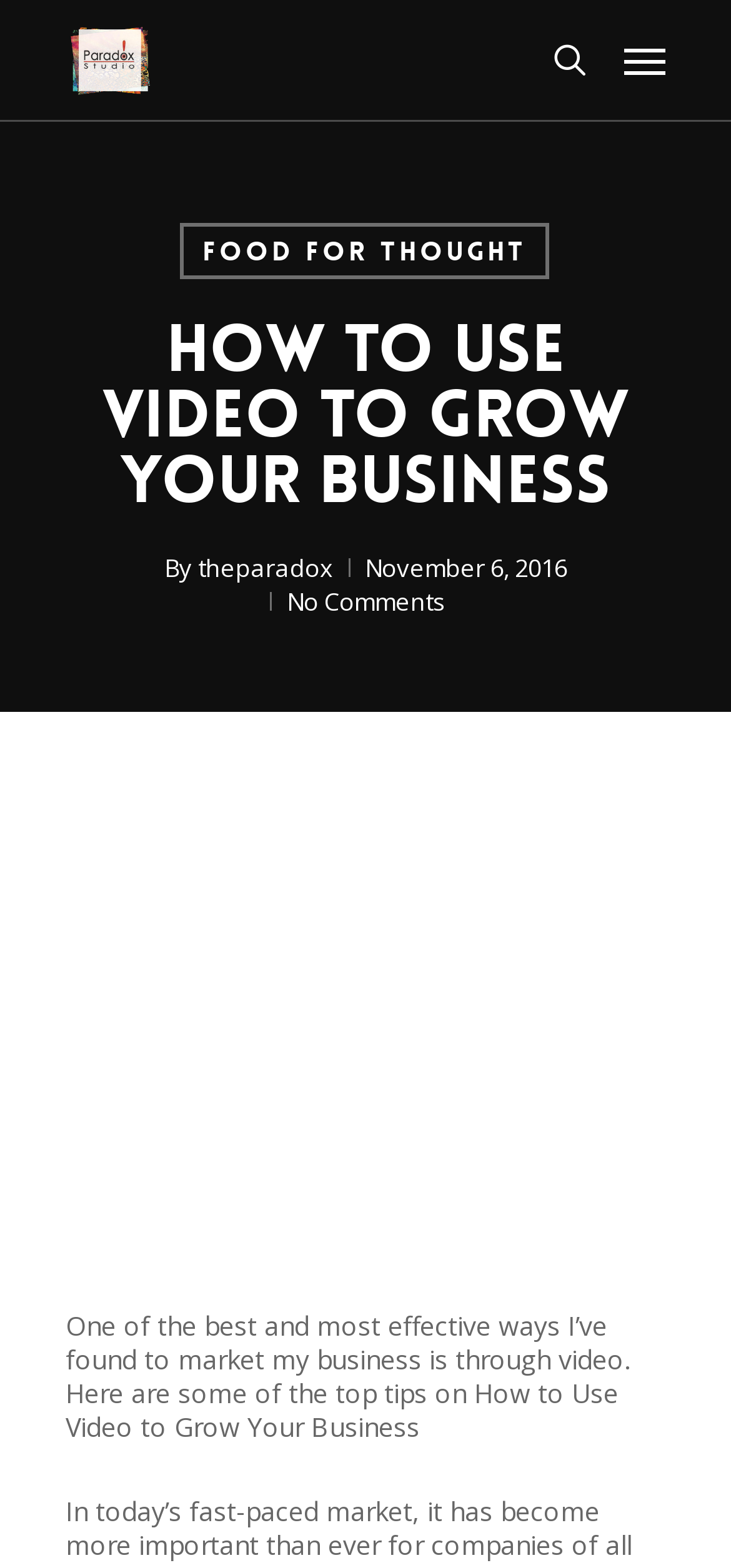Summarize the webpage in an elaborate manner.

The webpage is about using video to grow a business, with the title "How to Use Video to Grow Your Business" prominently displayed. At the top left corner, there are three identical images of the "Paradox Studio" logo, with a link to the studio's website. Next to the logos, there is a link to "Paradox Studio" with the same text. On the top right corner, there is a search link and a navigation menu link that is not expanded.

Below the title, there is a link to "Food for thought" on the left side, and a heading that repeats the title of the webpage. The author's name, "theparadox", is mentioned, along with the date "November 6, 2016". There is also a link to "No Comments" with a brief description of the article.

The main content of the webpage is a text that summarizes the article, which is located at the bottom of the page. The text explains that using video is an effective way to market a business and provides tips on how to do so.